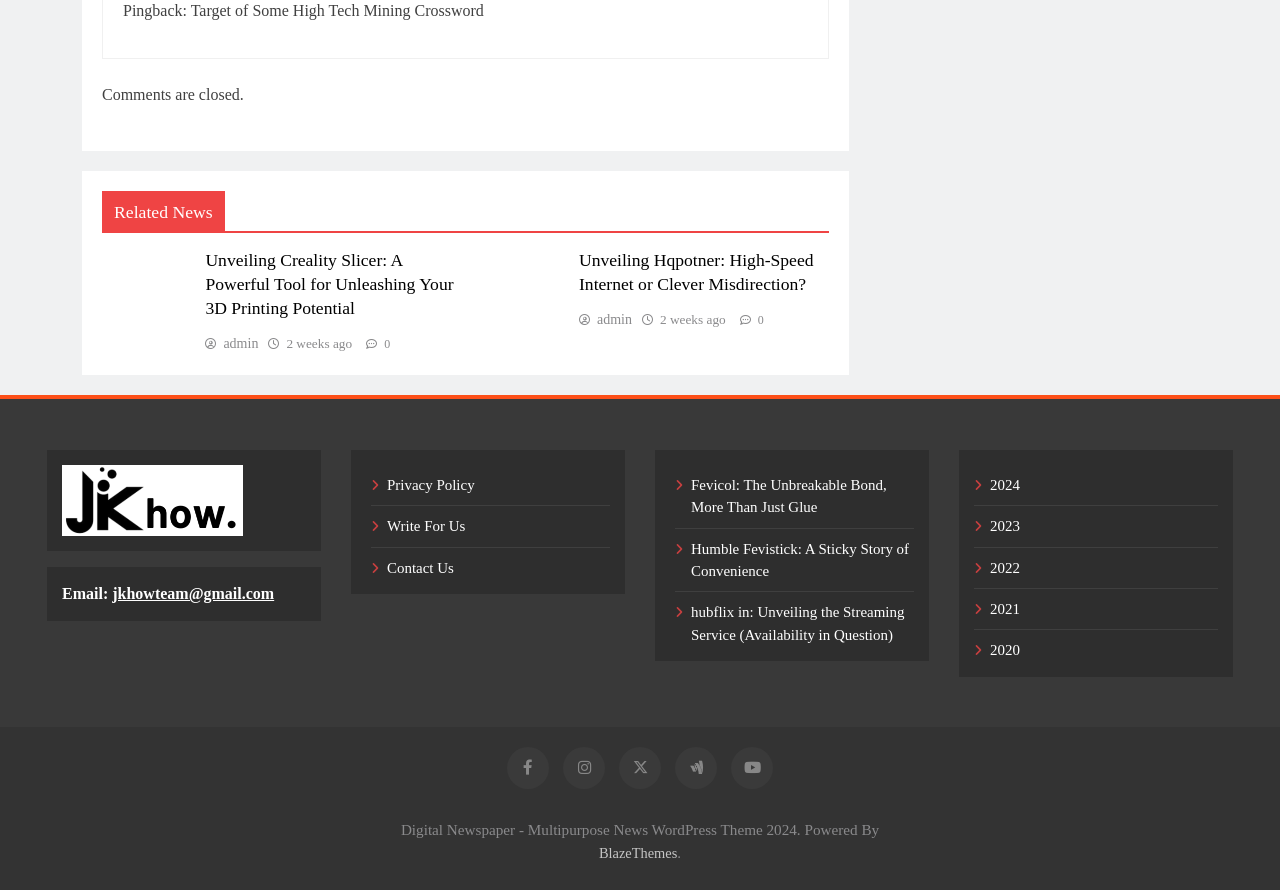Determine the bounding box coordinates of the section I need to click to execute the following instruction: "Go to HOME page". Provide the coordinates as four float numbers between 0 and 1, i.e., [left, top, right, bottom].

None